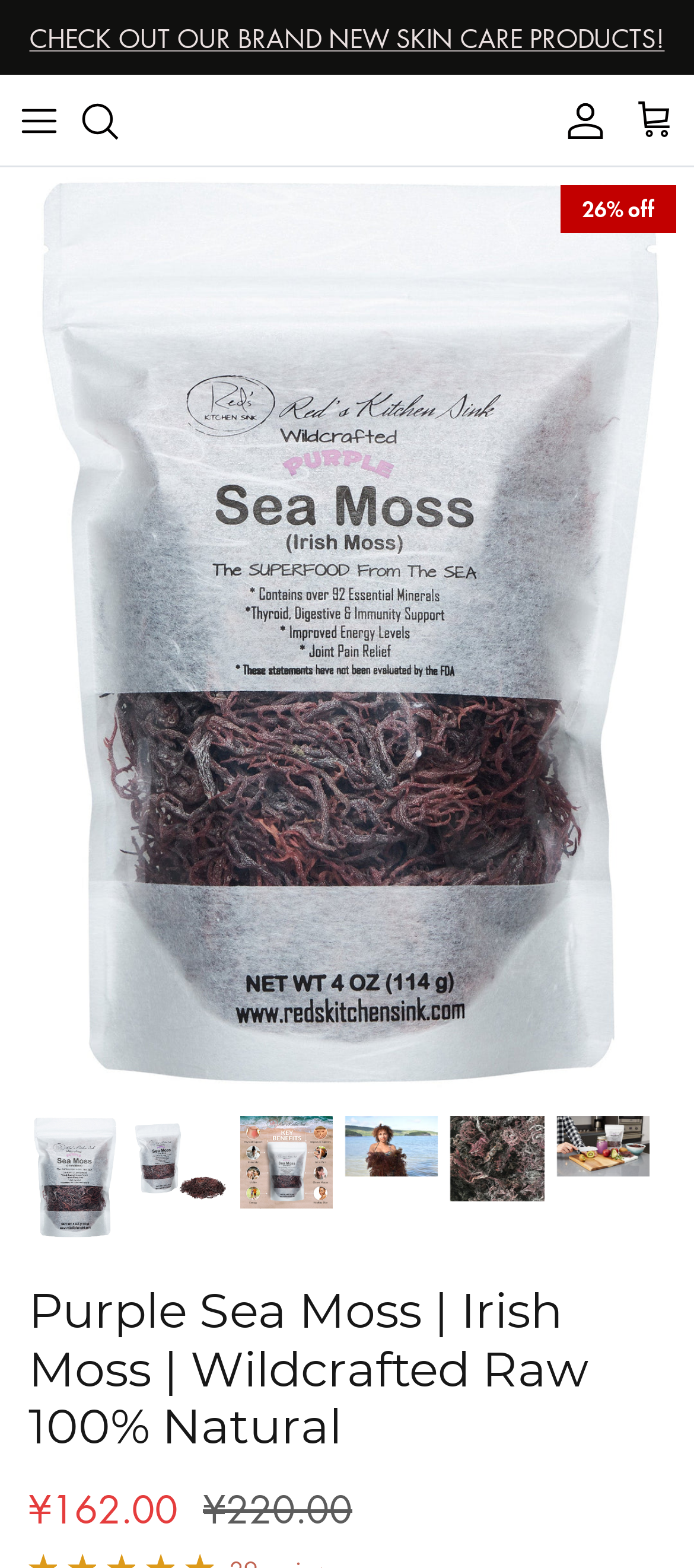Provide the bounding box coordinates of the area you need to click to execute the following instruction: "Click on the 'SIGN UP FOR SMS NOTIFICATIONS AND GET 10% OFF!' button".

[0.082, 0.012, 0.918, 0.055]